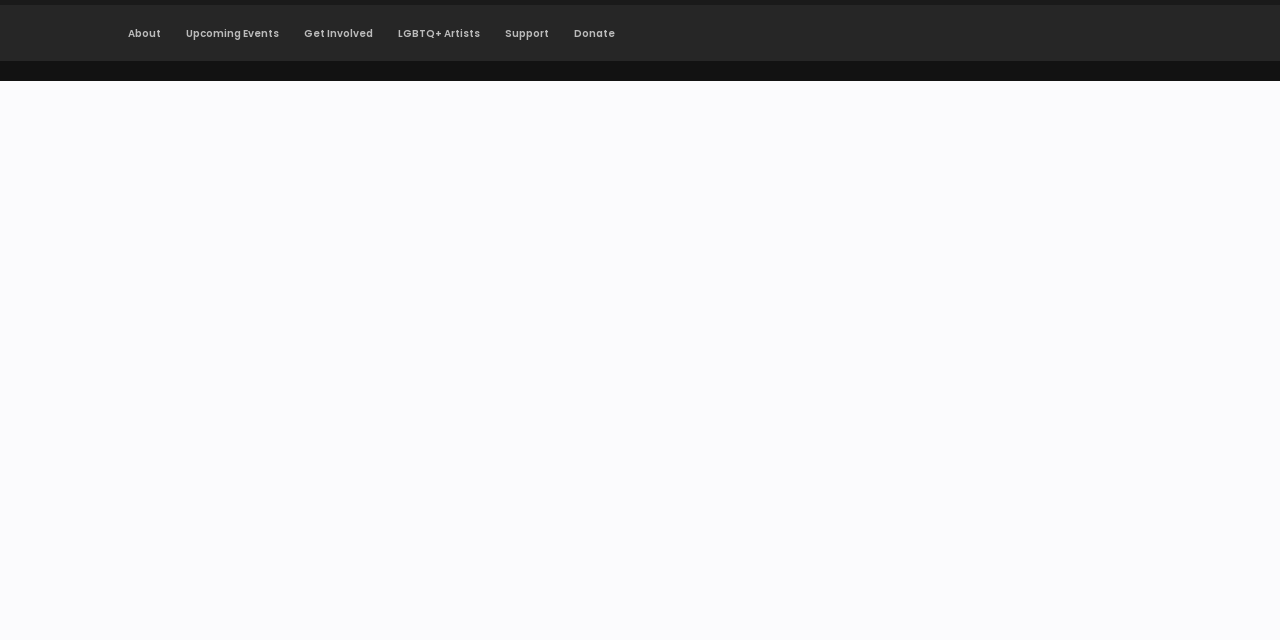Please specify the bounding box coordinates in the format (top-left x, top-left y, bottom-right x, bottom-right y), with all values as floating point numbers between 0 and 1. Identify the bounding box of the UI element described by: About

[0.1, 0.041, 0.126, 0.064]